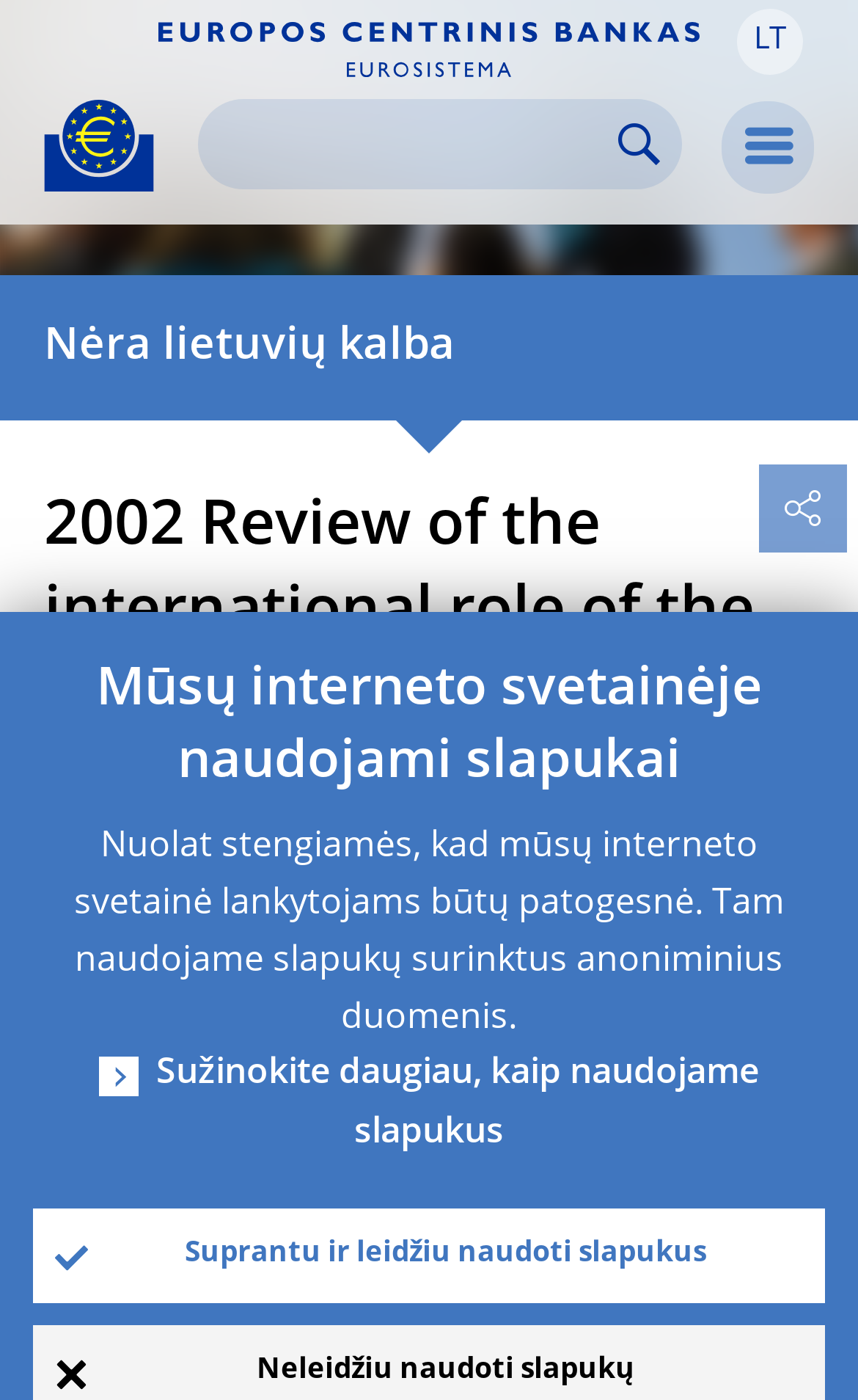Use a single word or phrase to answer this question: 
What can be done with the search box?

Search